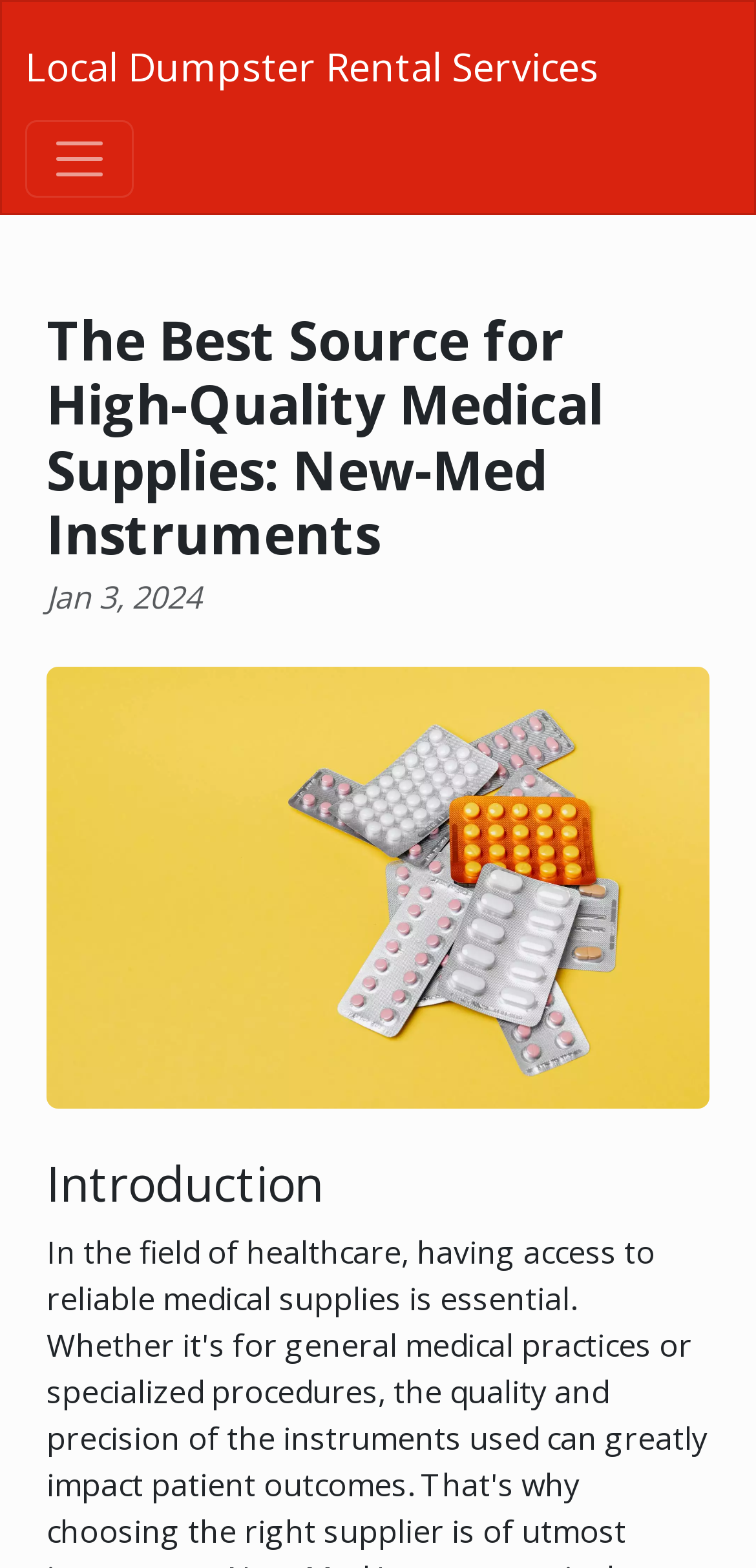What is the purpose of the button at the top left?
From the details in the image, provide a complete and detailed answer to the question.

I determined the purpose of the button by looking at its description 'Toggle navigation' and its location at the top left of the page, which suggests it is used to control the navigation menu.